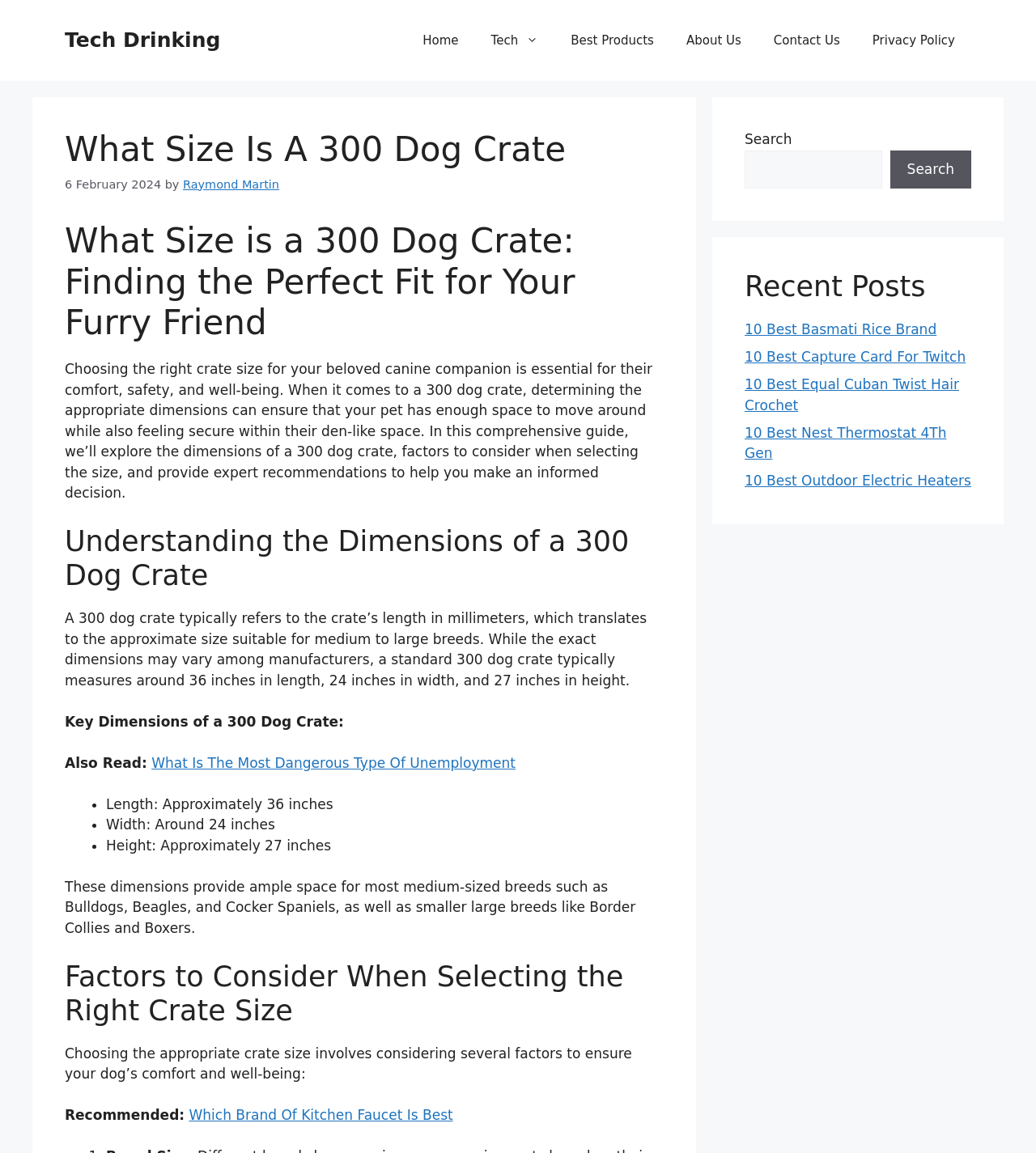Please answer the following question using a single word or phrase: 
What is the width of a standard 300 dog crate?

Around 24 inches